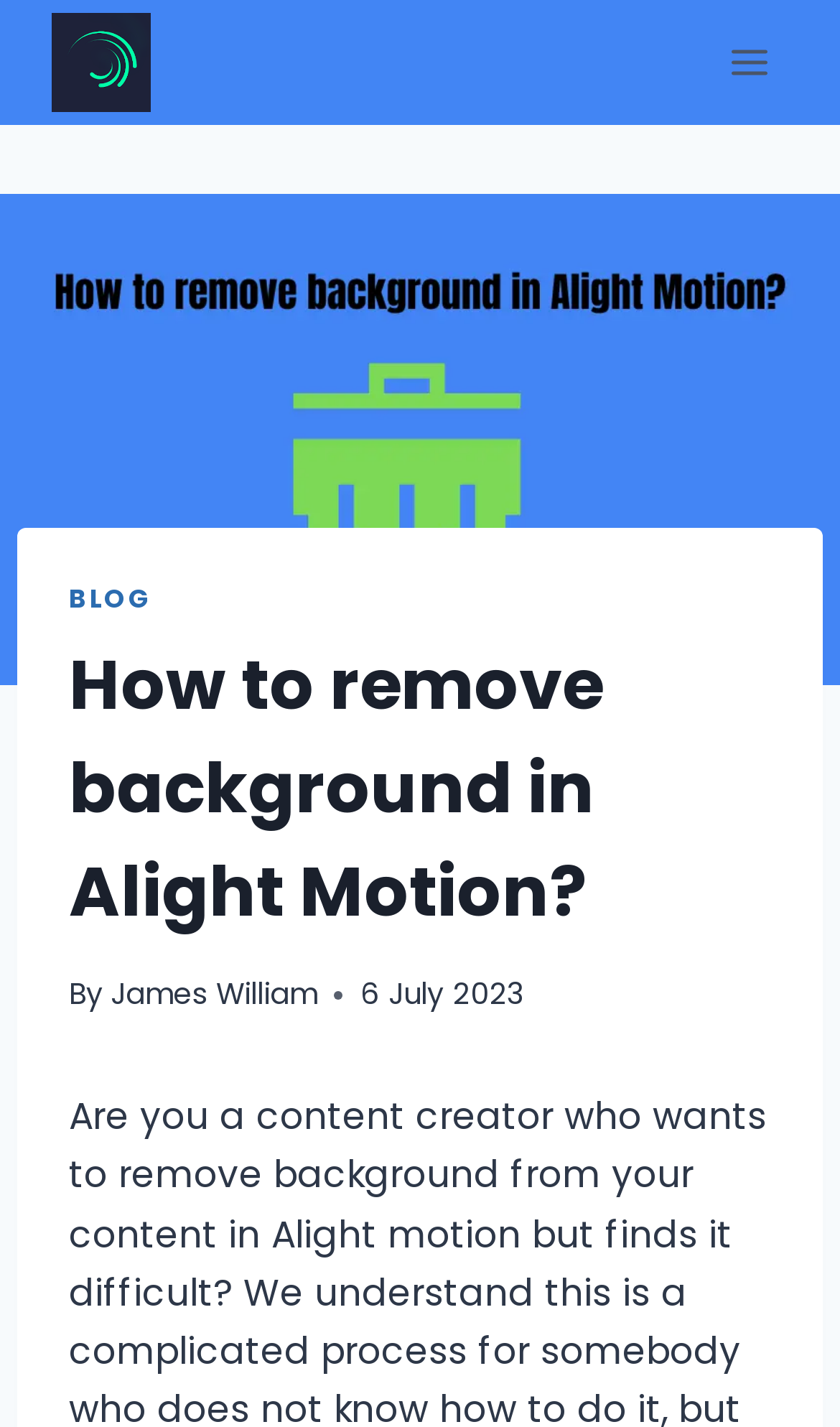Who wrote the article 'How to remove background in Alight Motion?'?
Give a one-word or short-phrase answer derived from the screenshot.

James William